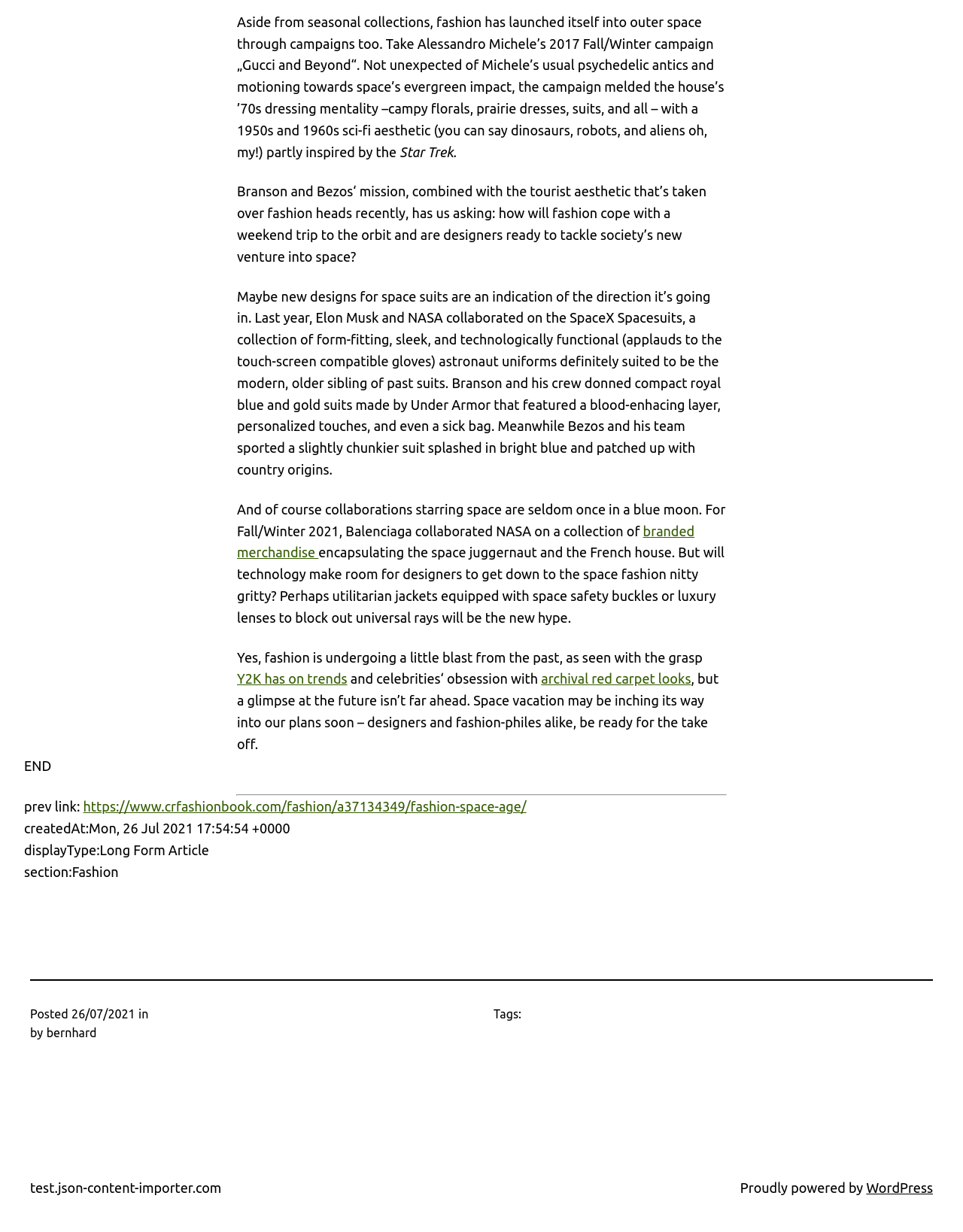What is the purpose of the space suits designed by Elon Musk and NASA?
Based on the image, answer the question with as much detail as possible.

The article mentions that Elon Musk and NASA collaborated on the SpaceX Spacesuits, which are form-fitting, sleek, and technologically functional astronaut uniforms, indicating that their purpose is for astronauts to wear in space.